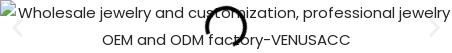What is the purpose of the interactive carousel? Look at the image and give a one-word or short phrase answer.

To navigate through product displays